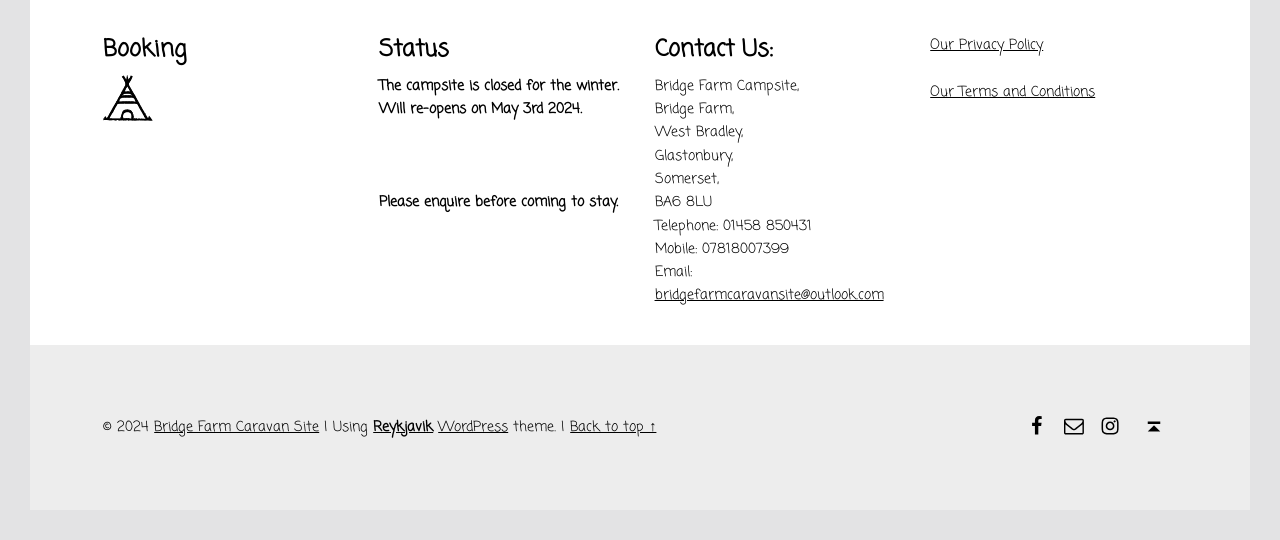What is the email address of Bridge Farm Campsite?
From the screenshot, supply a one-word or short-phrase answer.

bridgefarmcaravansite@outlook.com